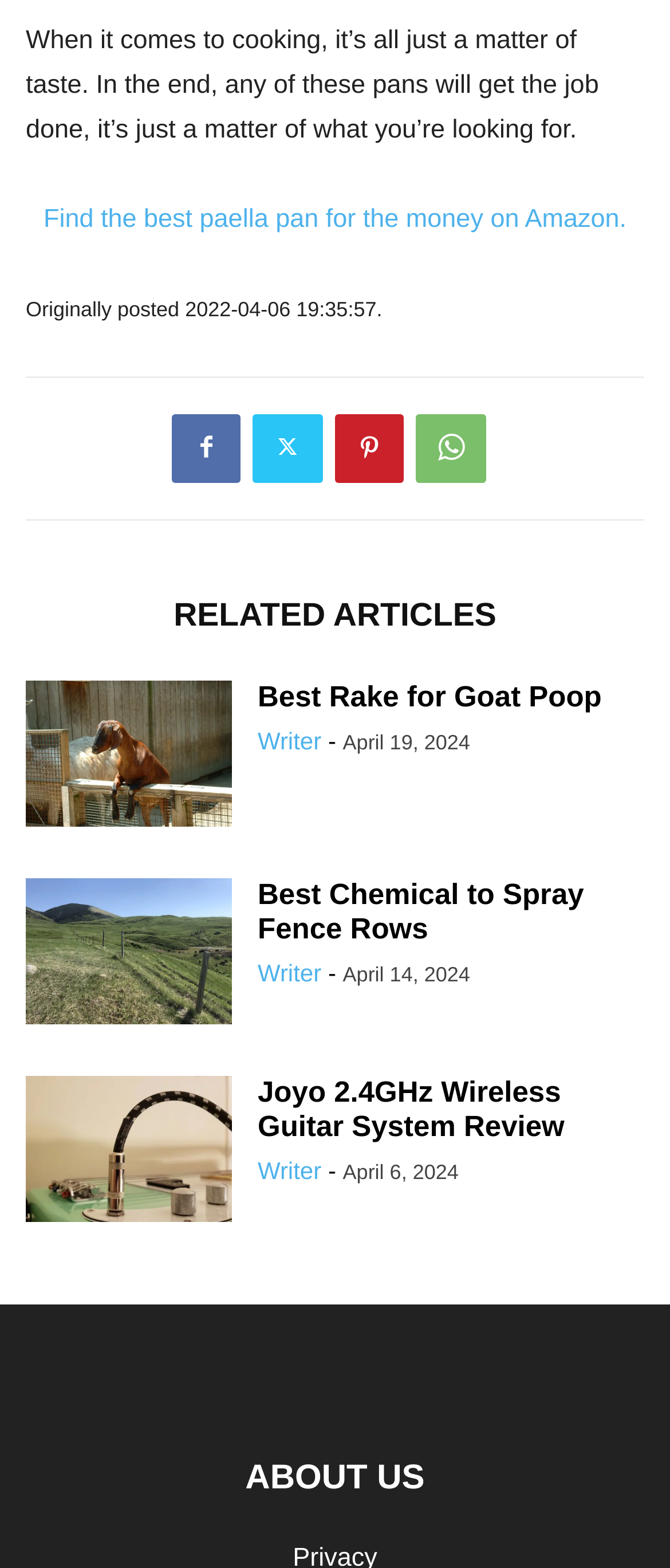Pinpoint the bounding box coordinates for the area that should be clicked to perform the following instruction: "Visit the related article about the best rake for goat poop".

[0.038, 0.434, 0.346, 0.533]